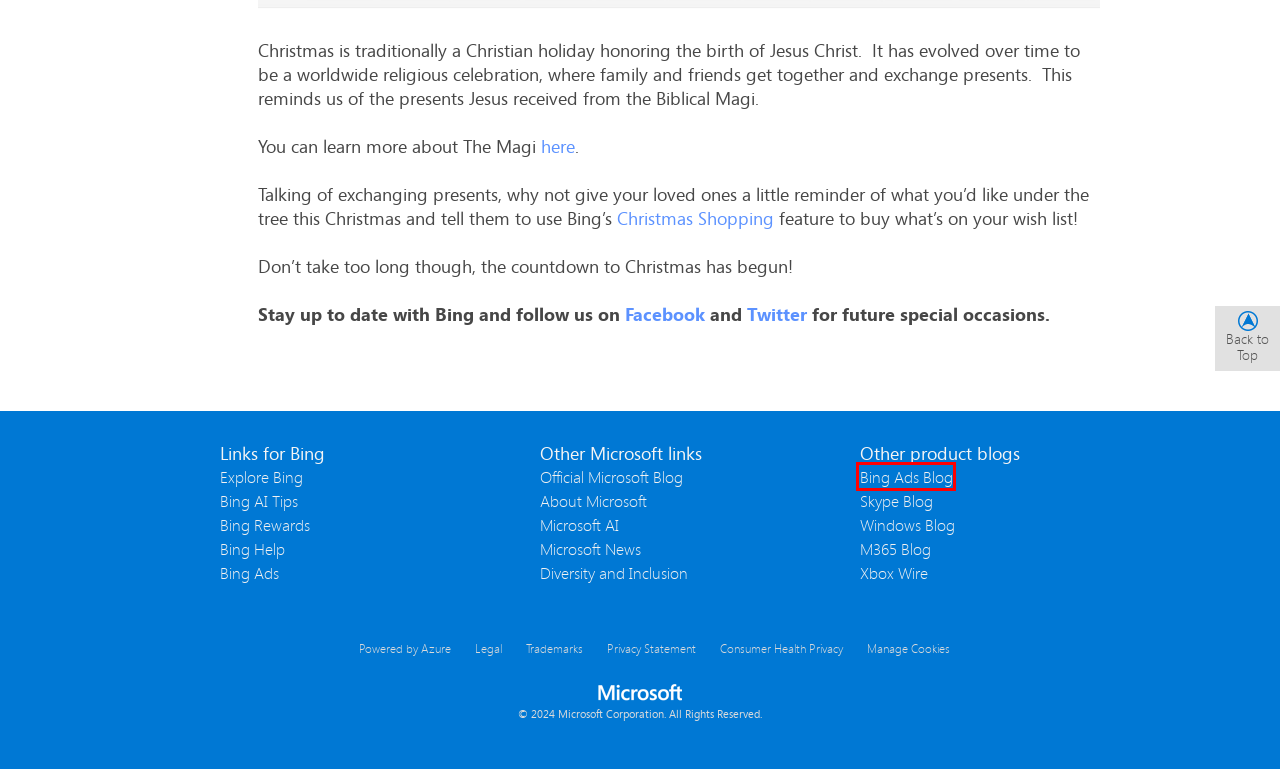Analyze the given webpage screenshot and identify the UI element within the red bounding box. Select the webpage description that best matches what you expect the new webpage to look like after clicking the element. Here are the candidates:
A. Your request has been blocked. This could be
                        due to several reasons.
B. Microsoft Advertising Blog | Microsoft Advertising
C. Microsoft 365 Blog | Latest Product Updates and Insights
D. Microsoft Advertising | Search Engine Marketing (SEM) & more
E. Xbox Wire
F. Homepage - Source
G. About Microsoft | Mission and Vision | Microsoft
H. Artificial Intelligence Solutions | Microsoft AI

B